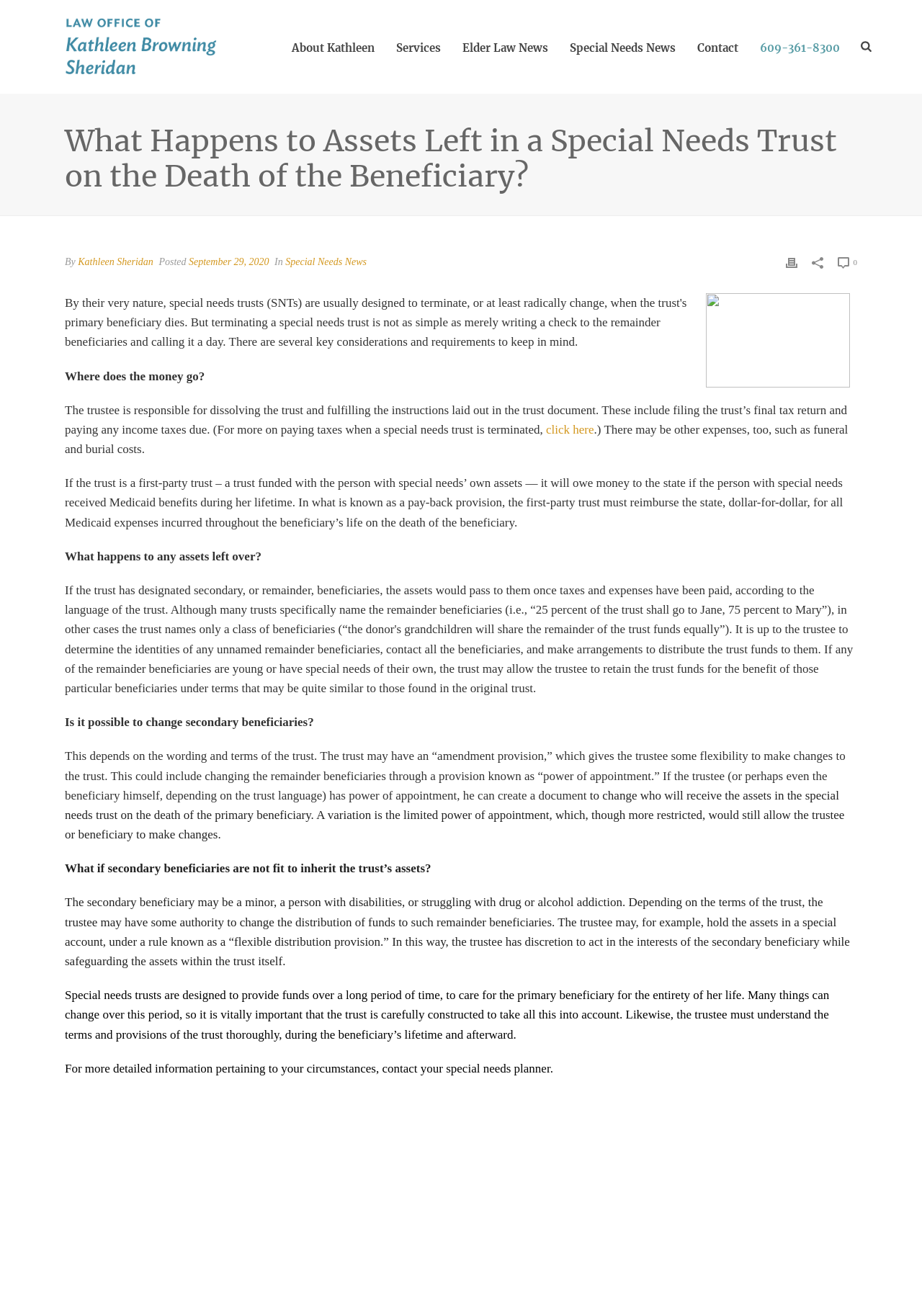Find the bounding box coordinates for the area that must be clicked to perform this action: "Contact Kathleen Sheridan".

[0.085, 0.195, 0.166, 0.203]